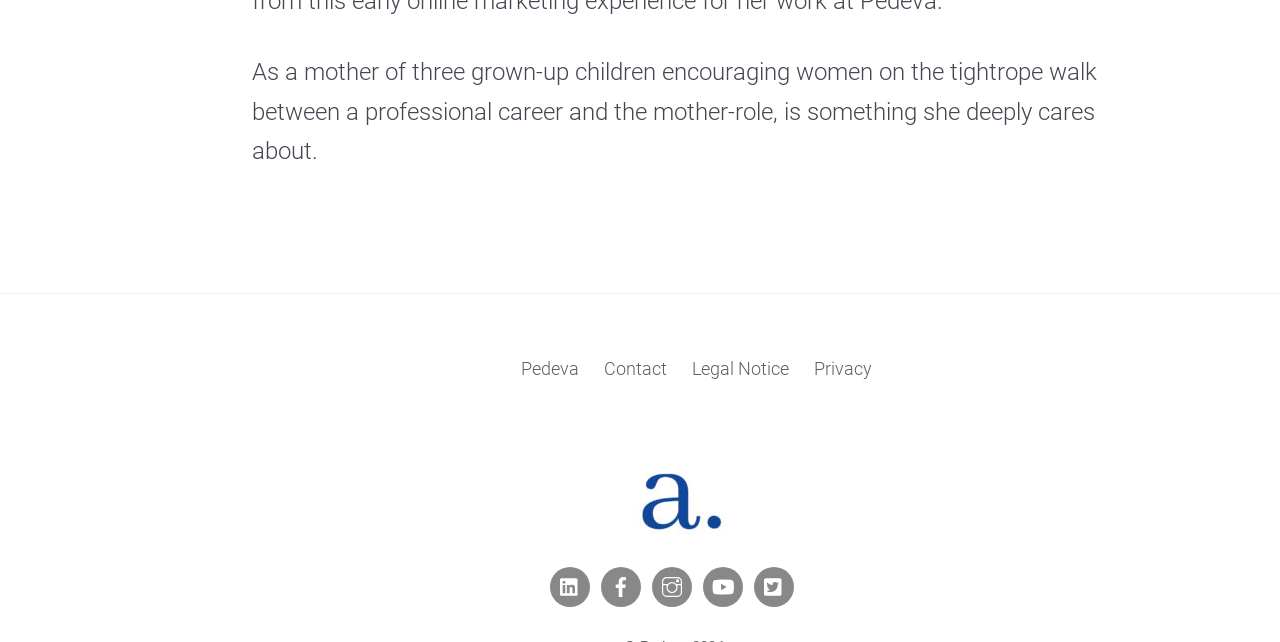Respond to the following query with just one word or a short phrase: 
How many social media links are present?

5